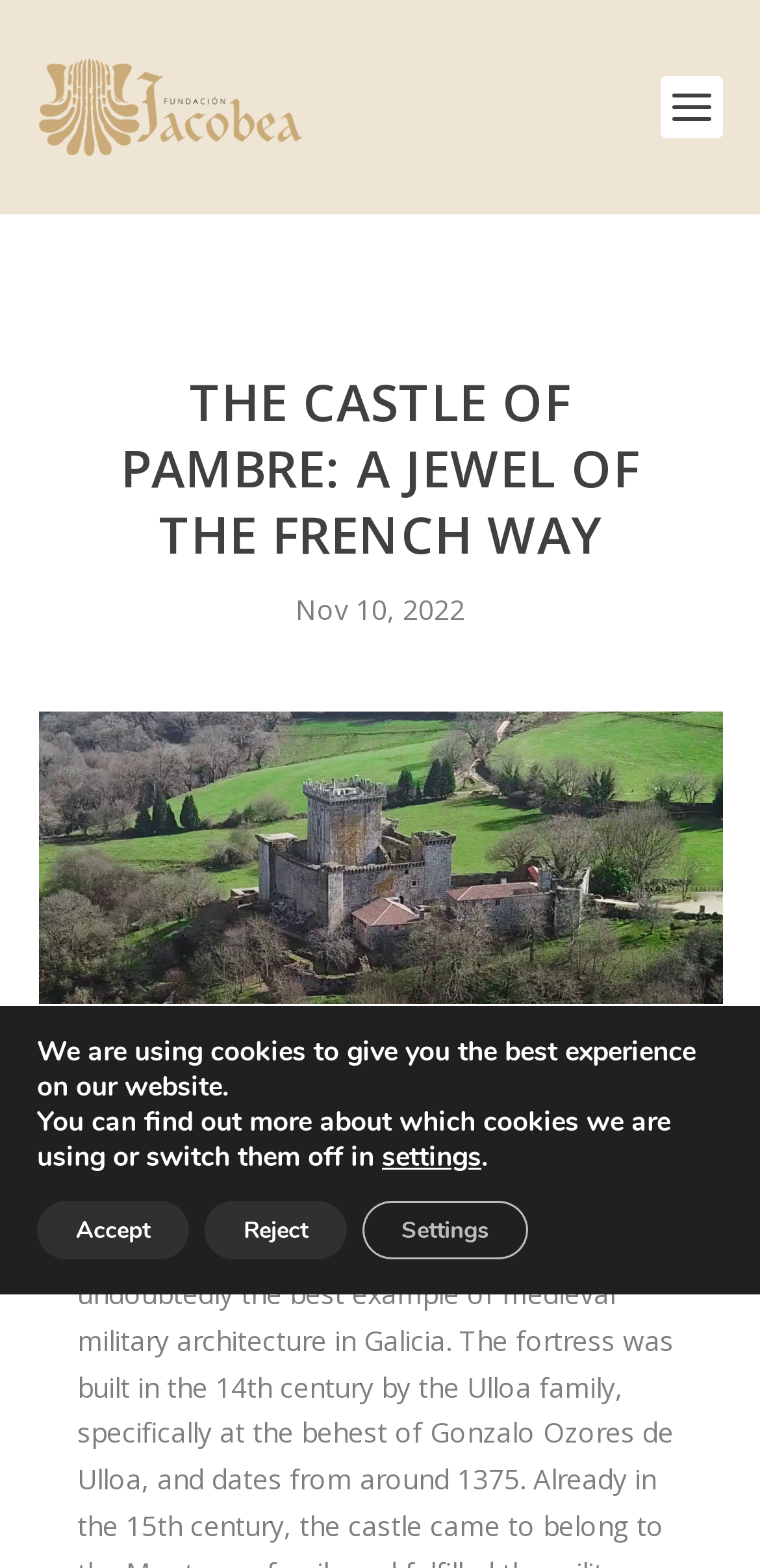Determine the main heading text of the webpage.

THE CASTLE OF PAMBRE: A JEWEL OF THE FRENCH WAY